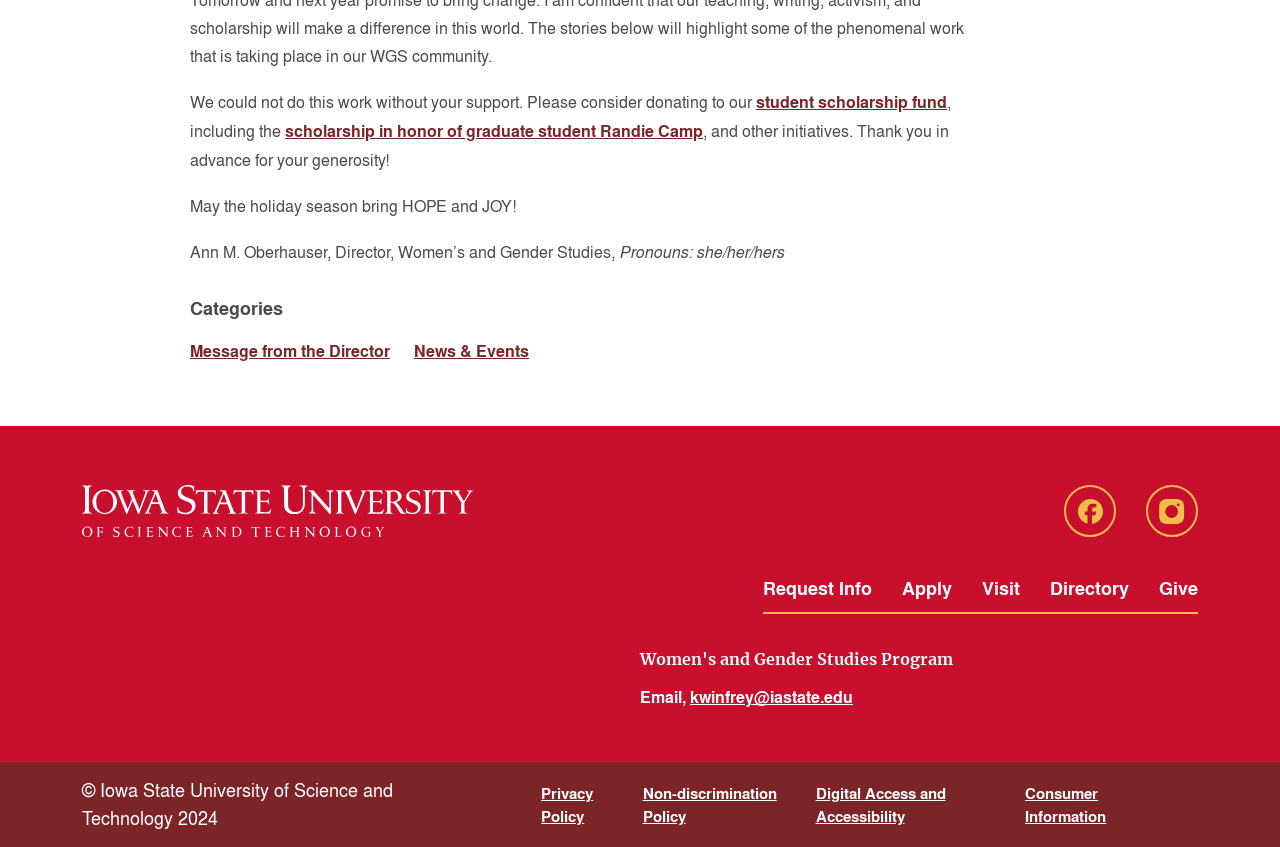Determine the bounding box coordinates of the clickable element to achieve the following action: 'View the privacy policy'. Provide the coordinates as four float values between 0 and 1, formatted as [left, top, right, bottom].

None